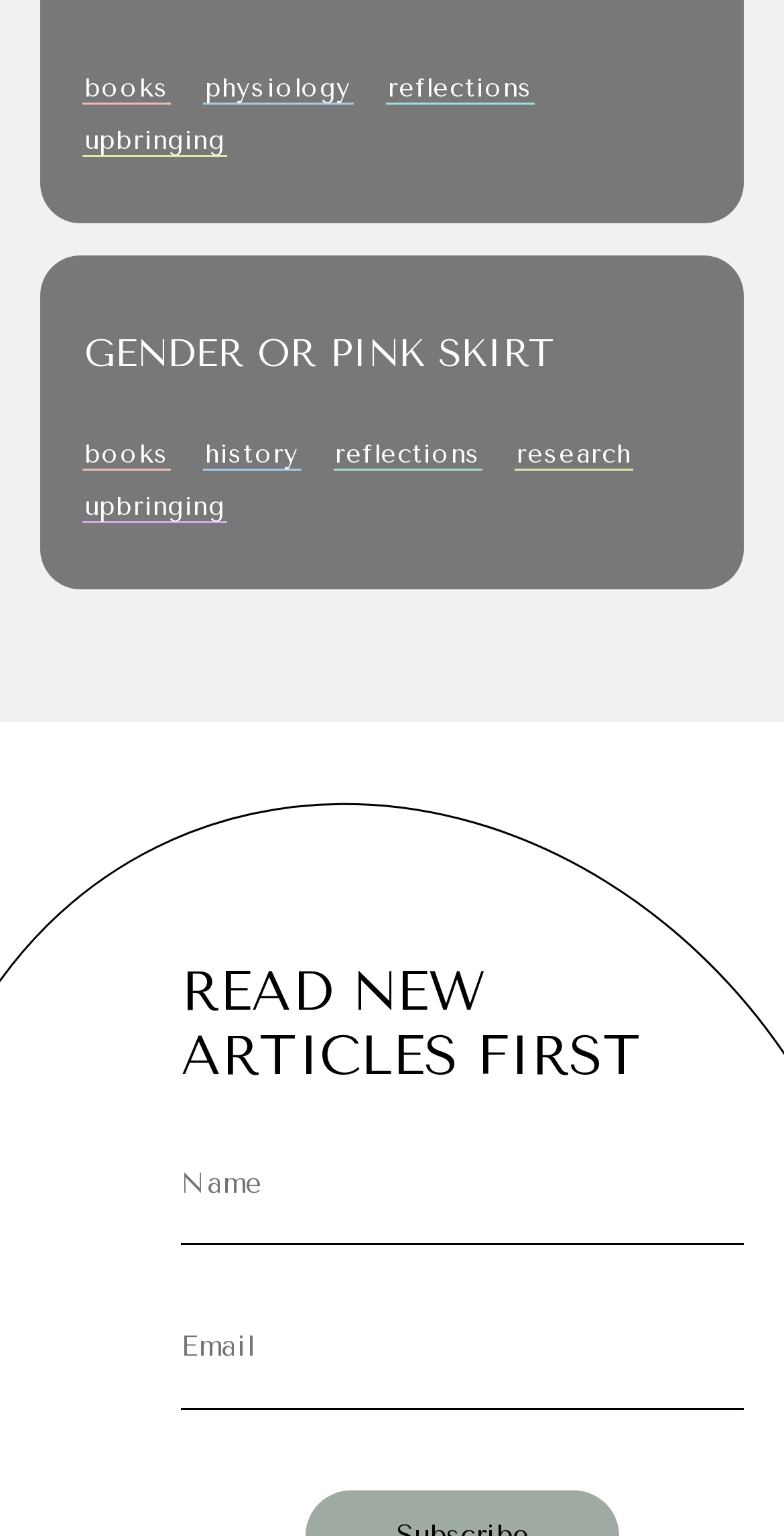What is the heading above the textboxes?
Relying on the image, give a concise answer in one word or a brief phrase.

READ NEW ARTICLES FIRST